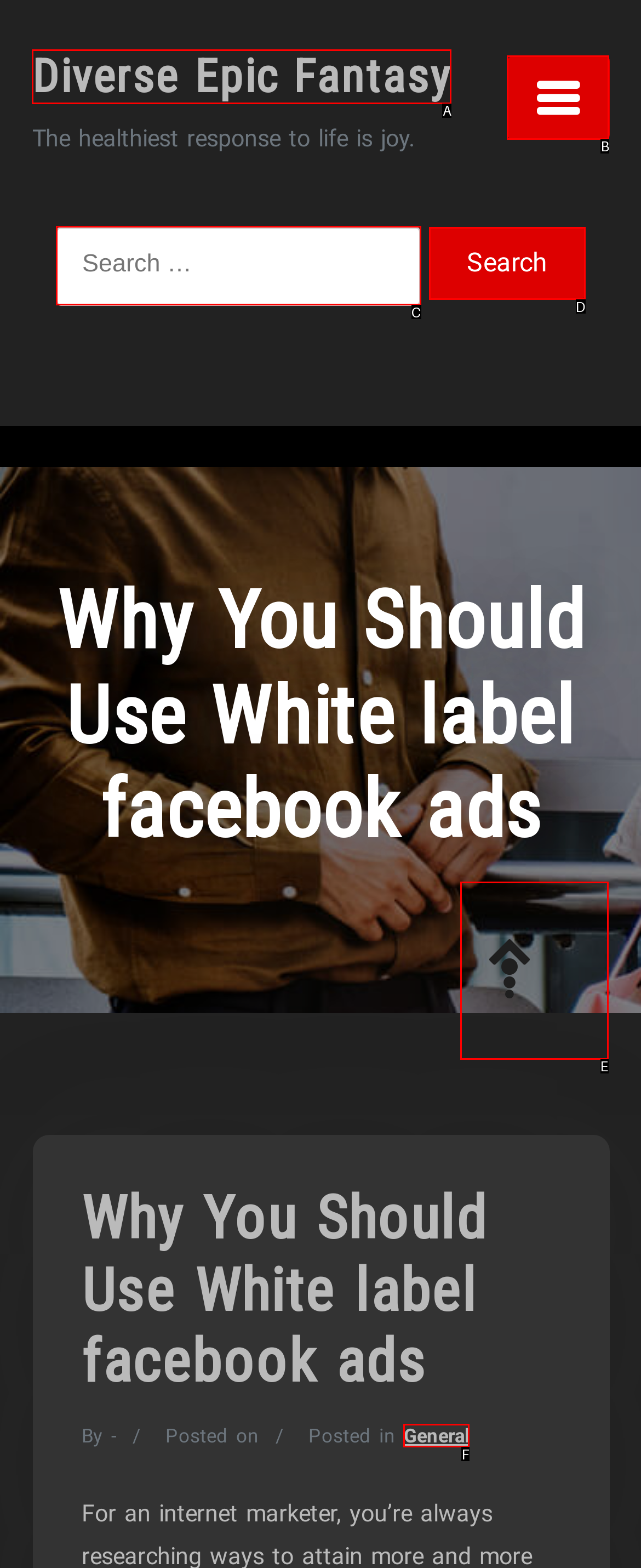Identify the HTML element that corresponds to the description: parent_node: Search for: value="Search" Provide the letter of the matching option directly from the choices.

D